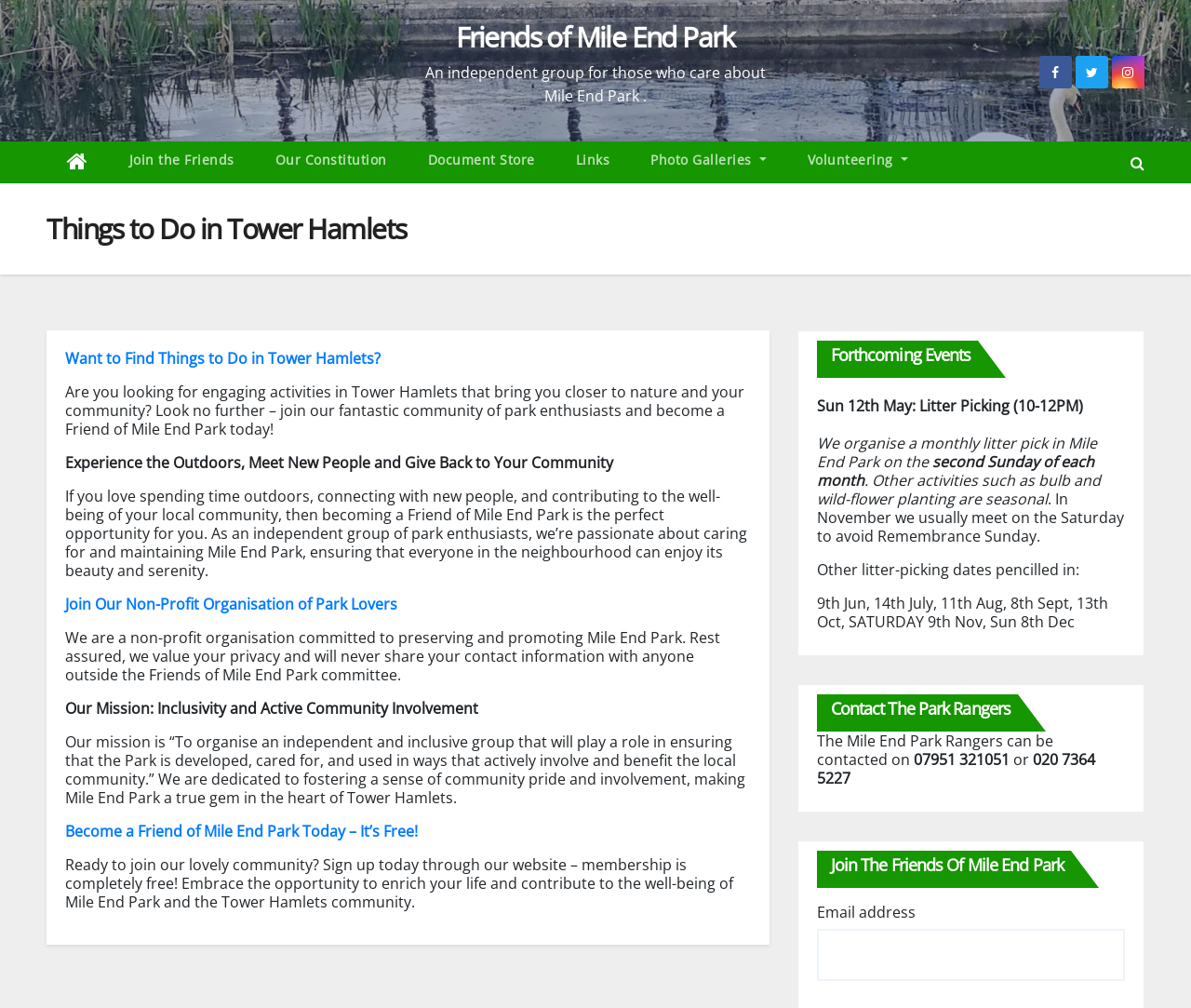Determine the bounding box for the UI element that matches this description: "Links".

[0.466, 0.14, 0.529, 0.177]